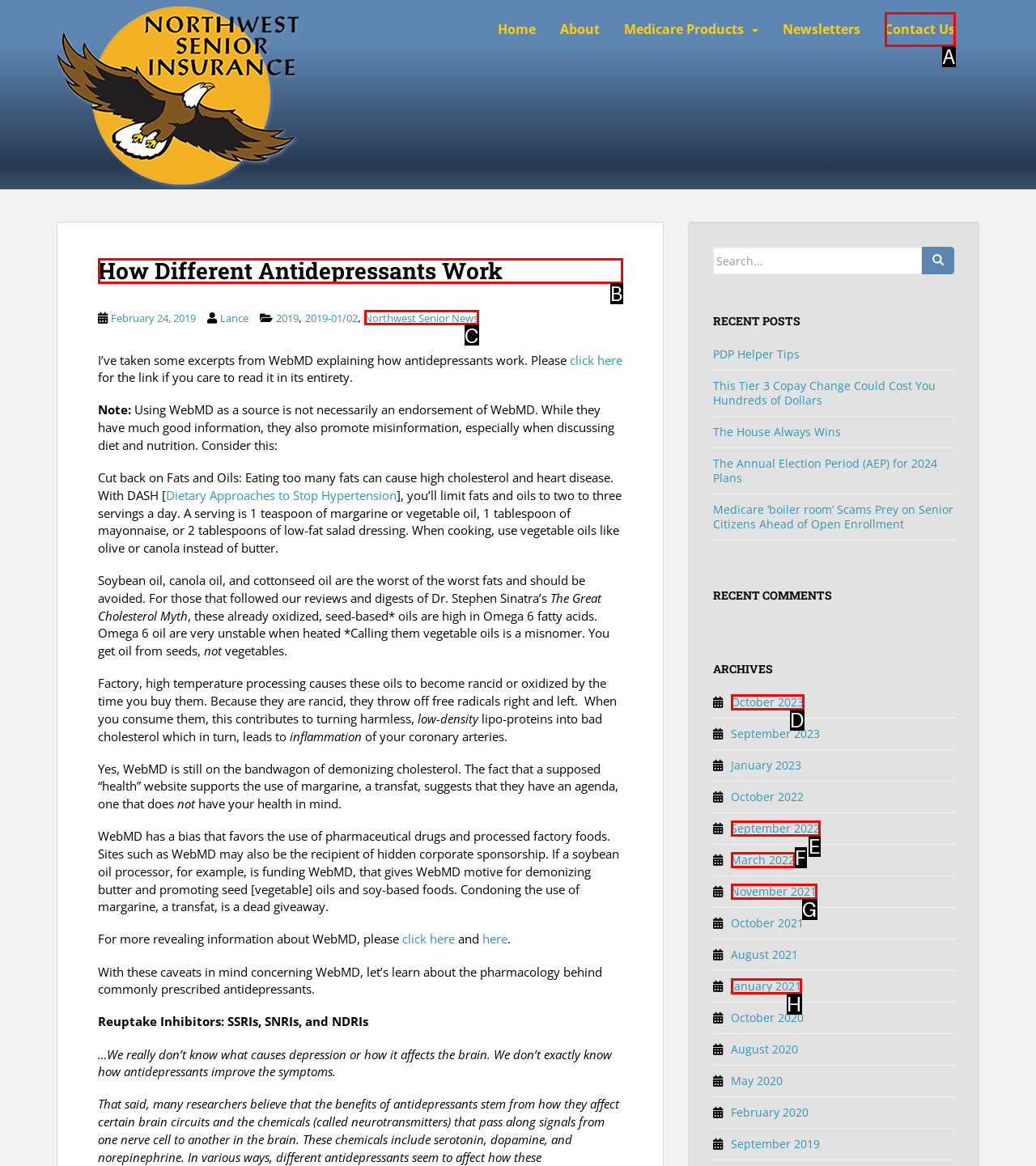Select the appropriate bounding box to fulfill the task: Read the 'How Different Antidepressants Work' article Respond with the corresponding letter from the choices provided.

B